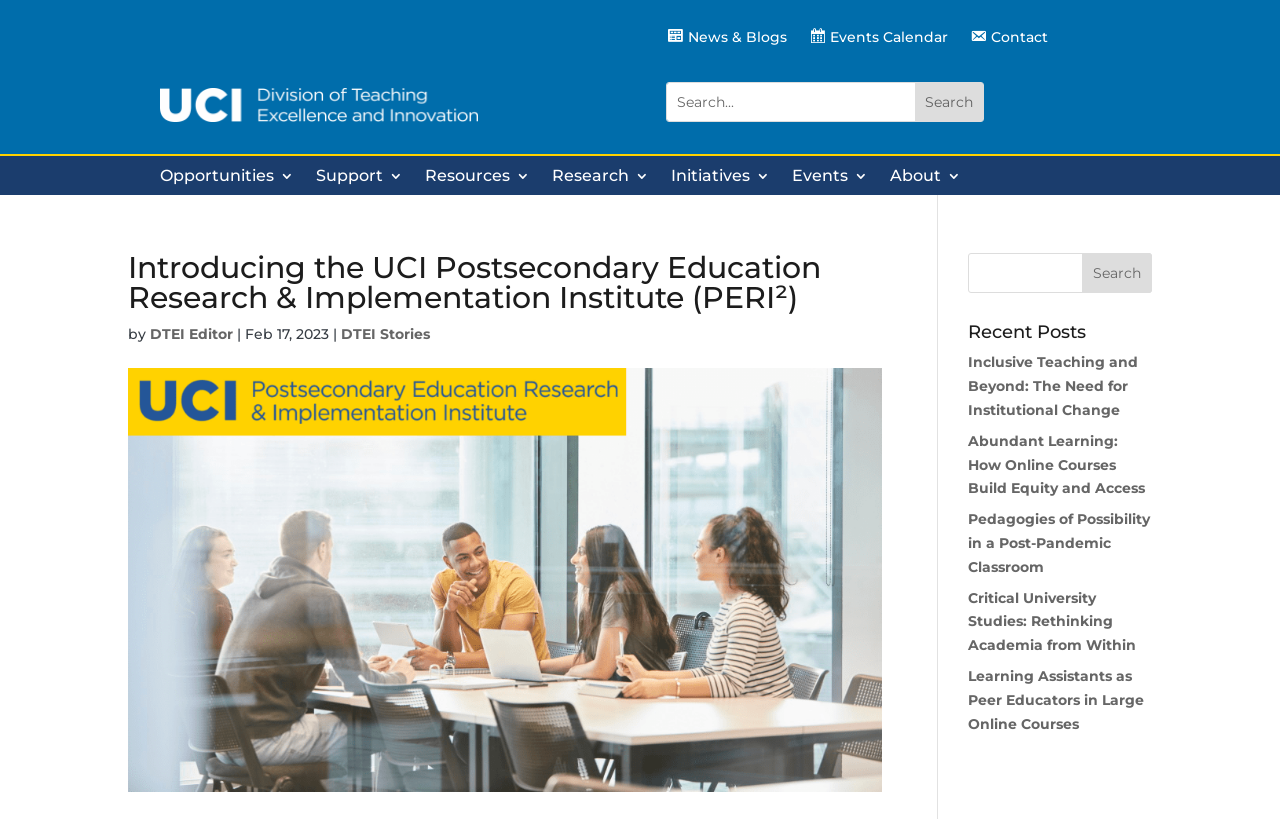How many recent posts are listed?
Based on the image, give a one-word or short phrase answer.

4